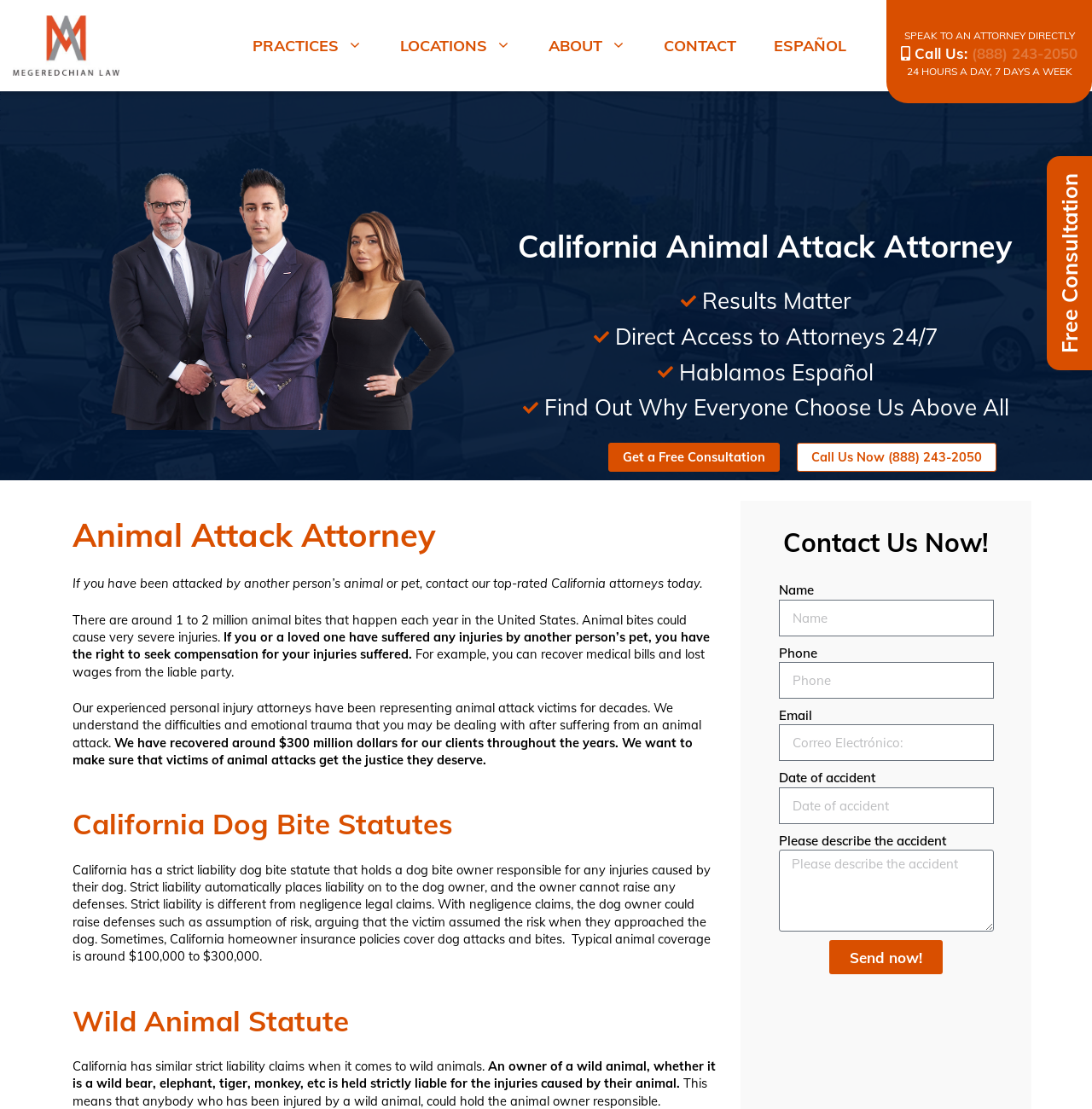Please provide the bounding box coordinates for the element that needs to be clicked to perform the instruction: "Click the 'Megeredchian Law' link". The coordinates must consist of four float numbers between 0 and 1, formatted as [left, top, right, bottom].

[0.012, 0.032, 0.109, 0.047]